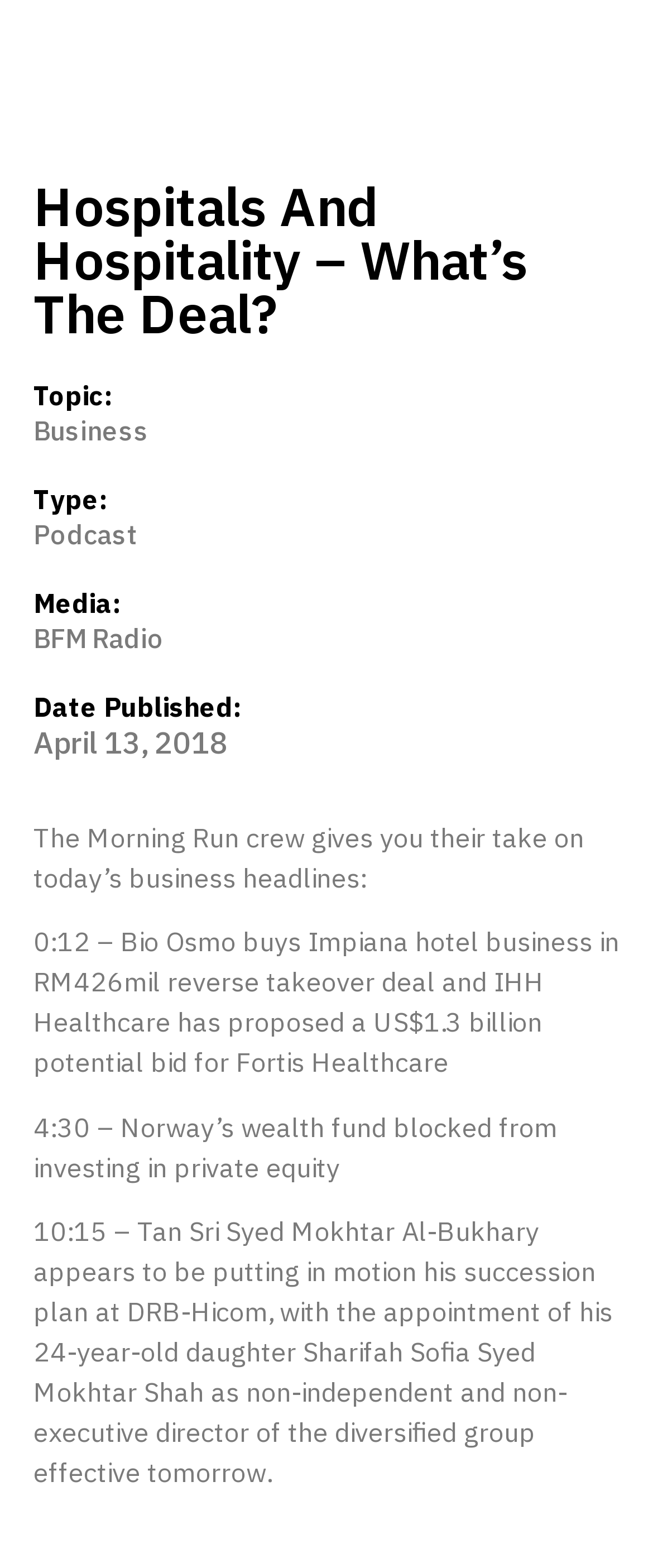Give a succinct answer to this question in a single word or phrase: 
What is the type of media?

Podcast